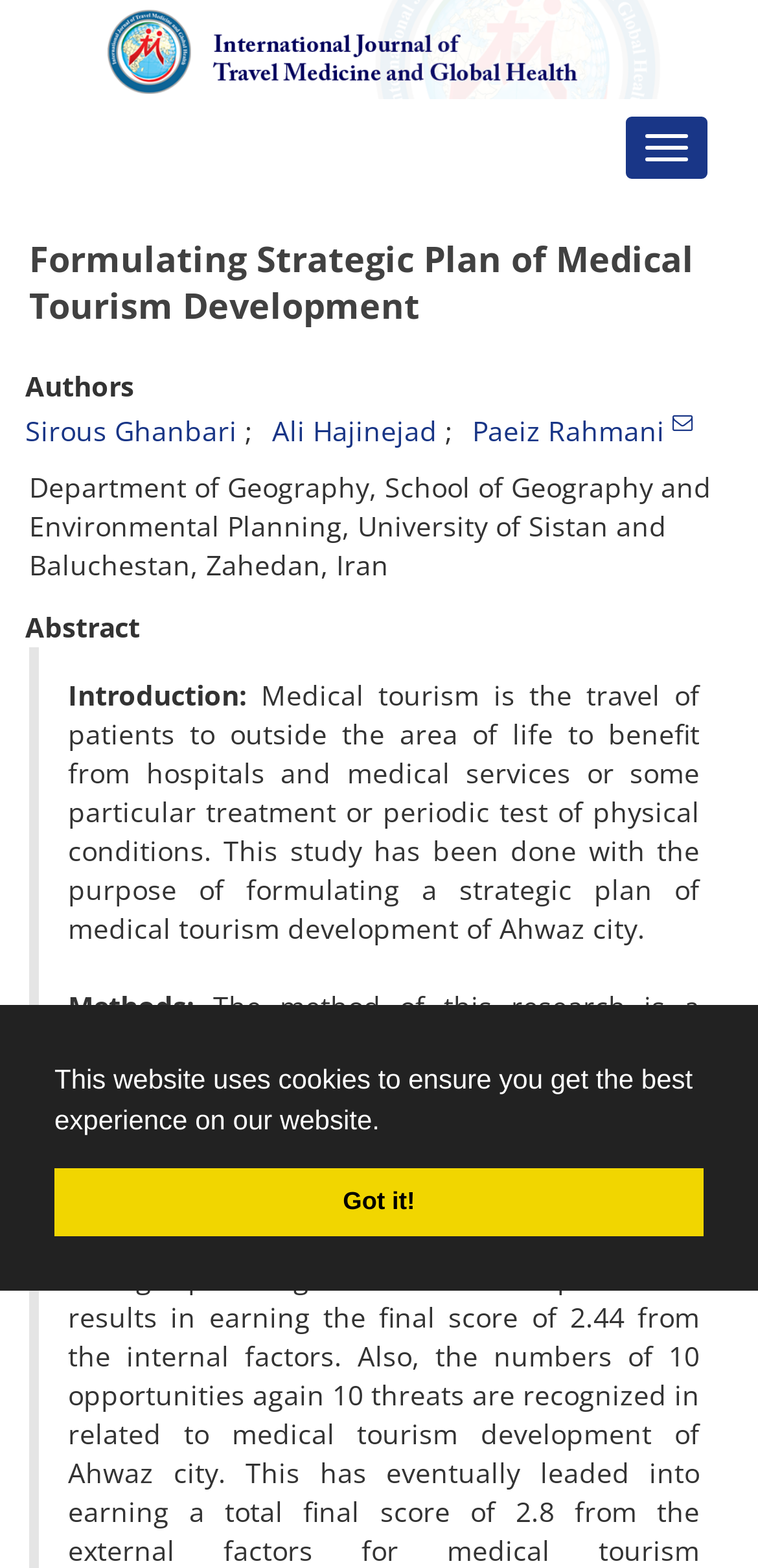Bounding box coordinates should be in the format (top-left x, top-left y, bottom-right x, bottom-right y) and all values should be floating point numbers between 0 and 1. Determine the bounding box coordinate for the UI element described as: Sirous Ghanbari

[0.033, 0.262, 0.313, 0.286]